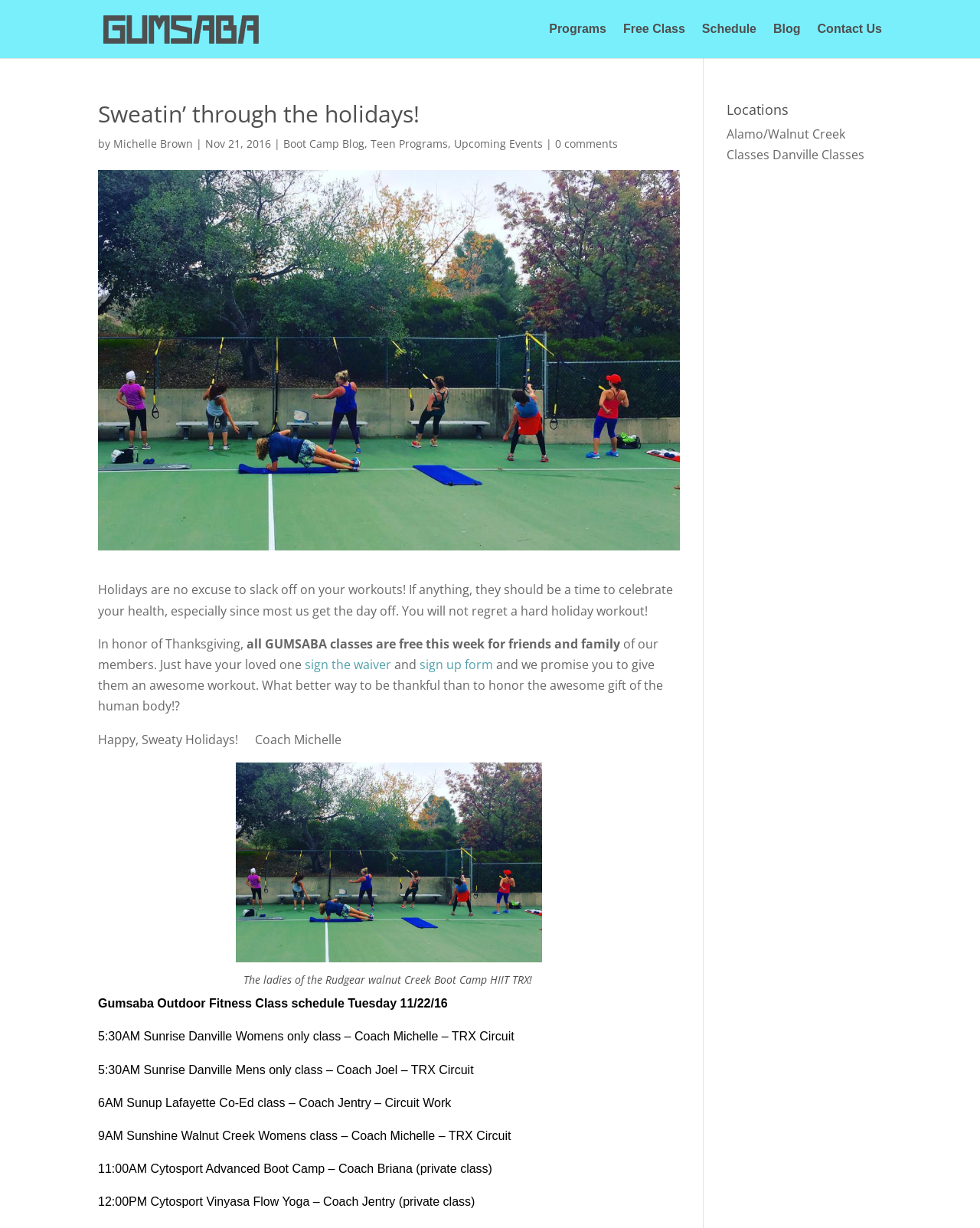Provide your answer in a single word or phrase: 
What is the name of the fitness program?

Gumsaba